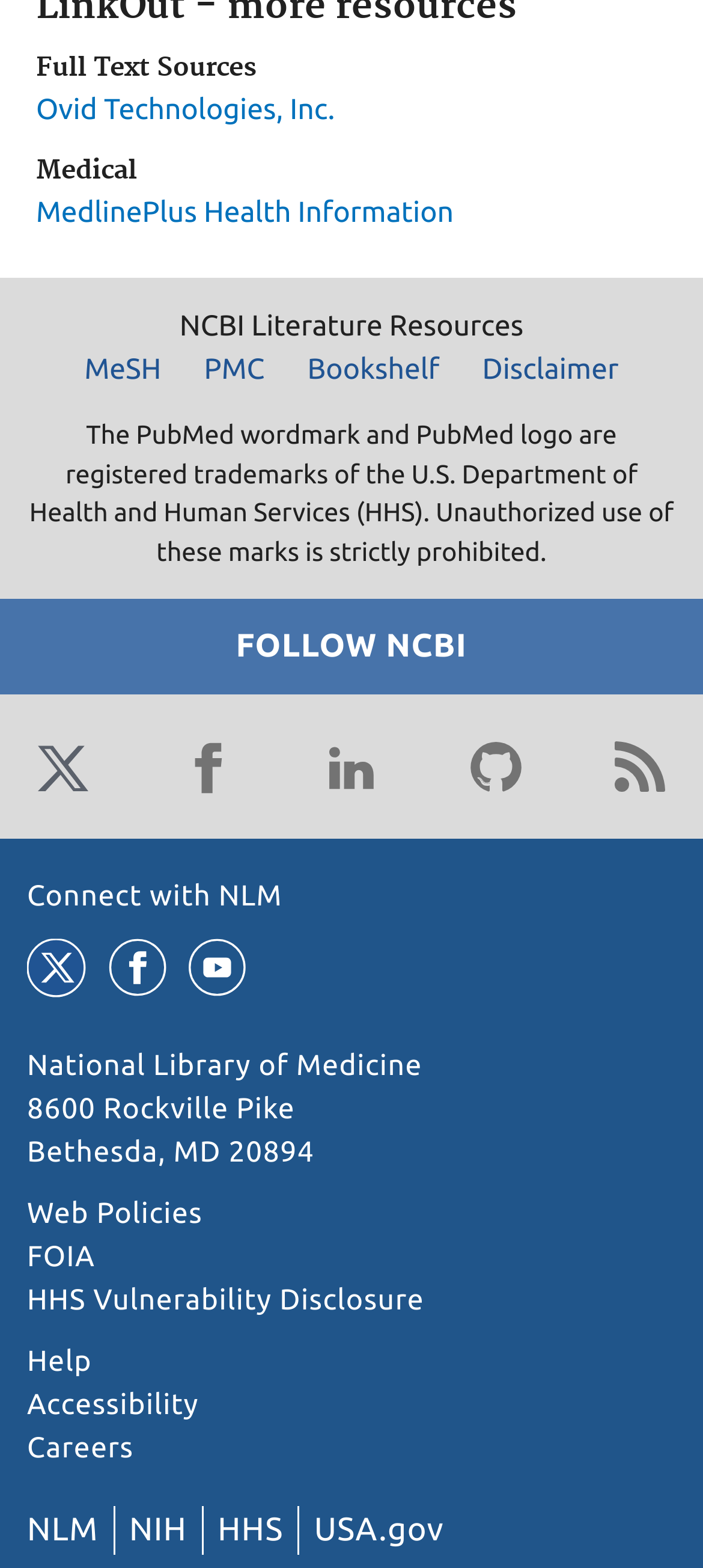Could you provide the bounding box coordinates for the portion of the screen to click to complete this instruction: "View Web Policies"?

[0.038, 0.764, 0.288, 0.785]